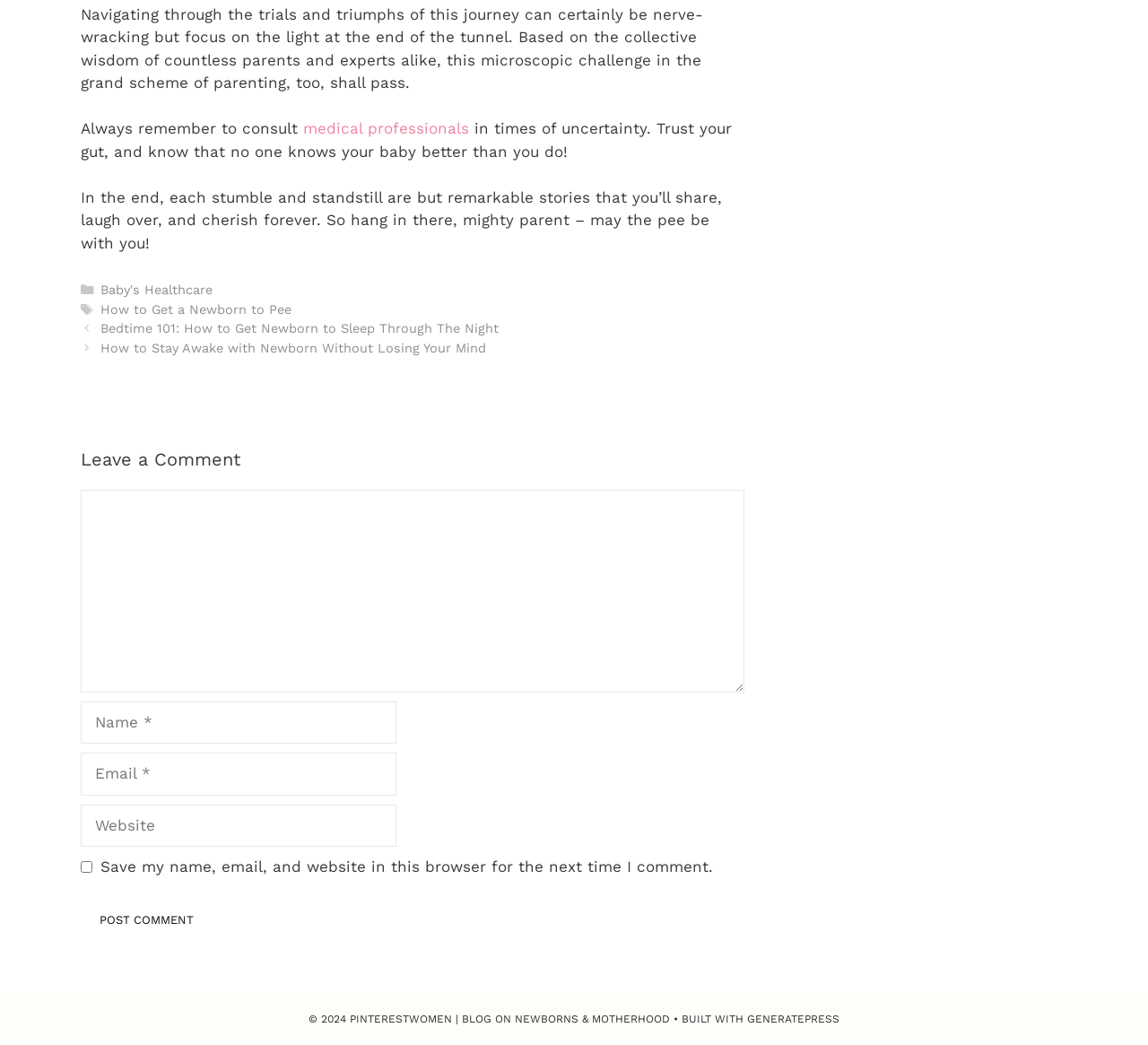Predict the bounding box coordinates for the UI element described as: "medical professionals". The coordinates should be four float numbers between 0 and 1, presented as [left, top, right, bottom].

[0.264, 0.114, 0.409, 0.131]